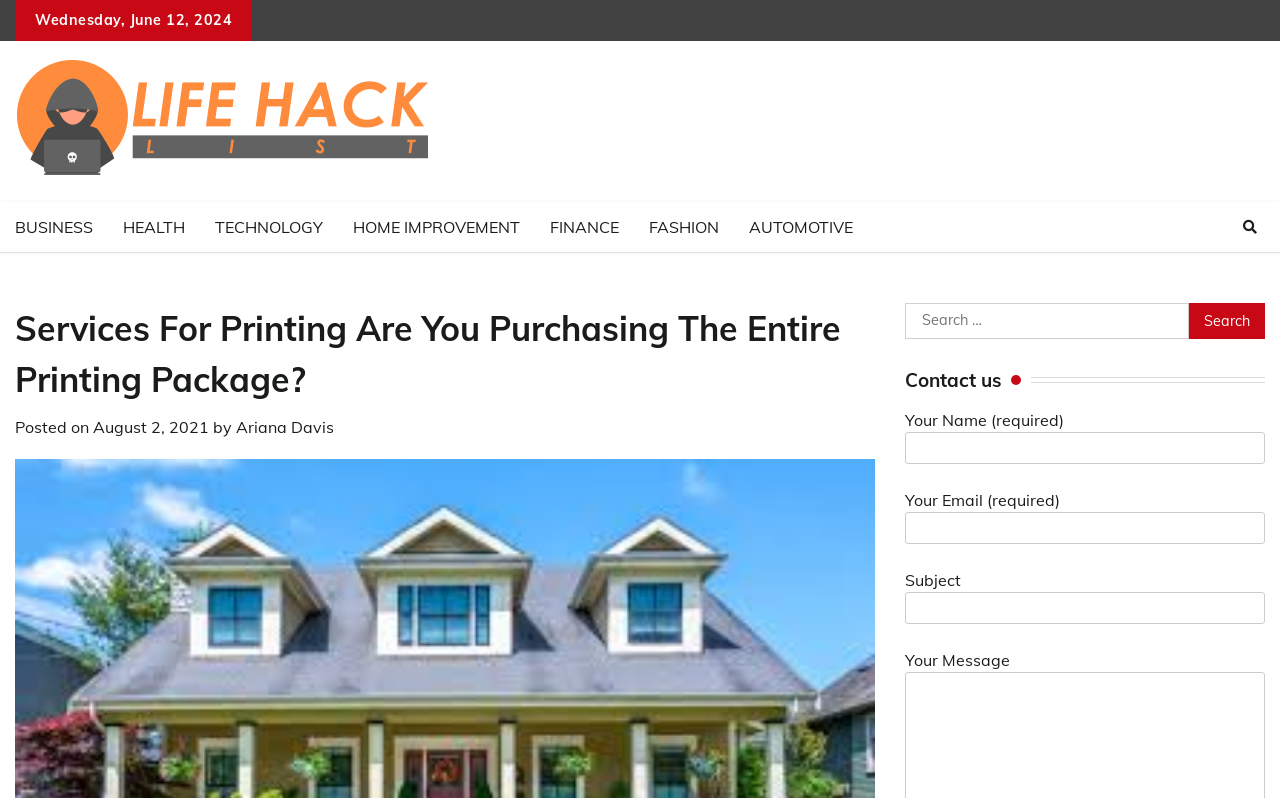Please determine the bounding box coordinates of the element to click in order to execute the following instruction: "Click on BUSINESS". The coordinates should be four float numbers between 0 and 1, specified as [left, top, right, bottom].

[0.0, 0.254, 0.084, 0.316]